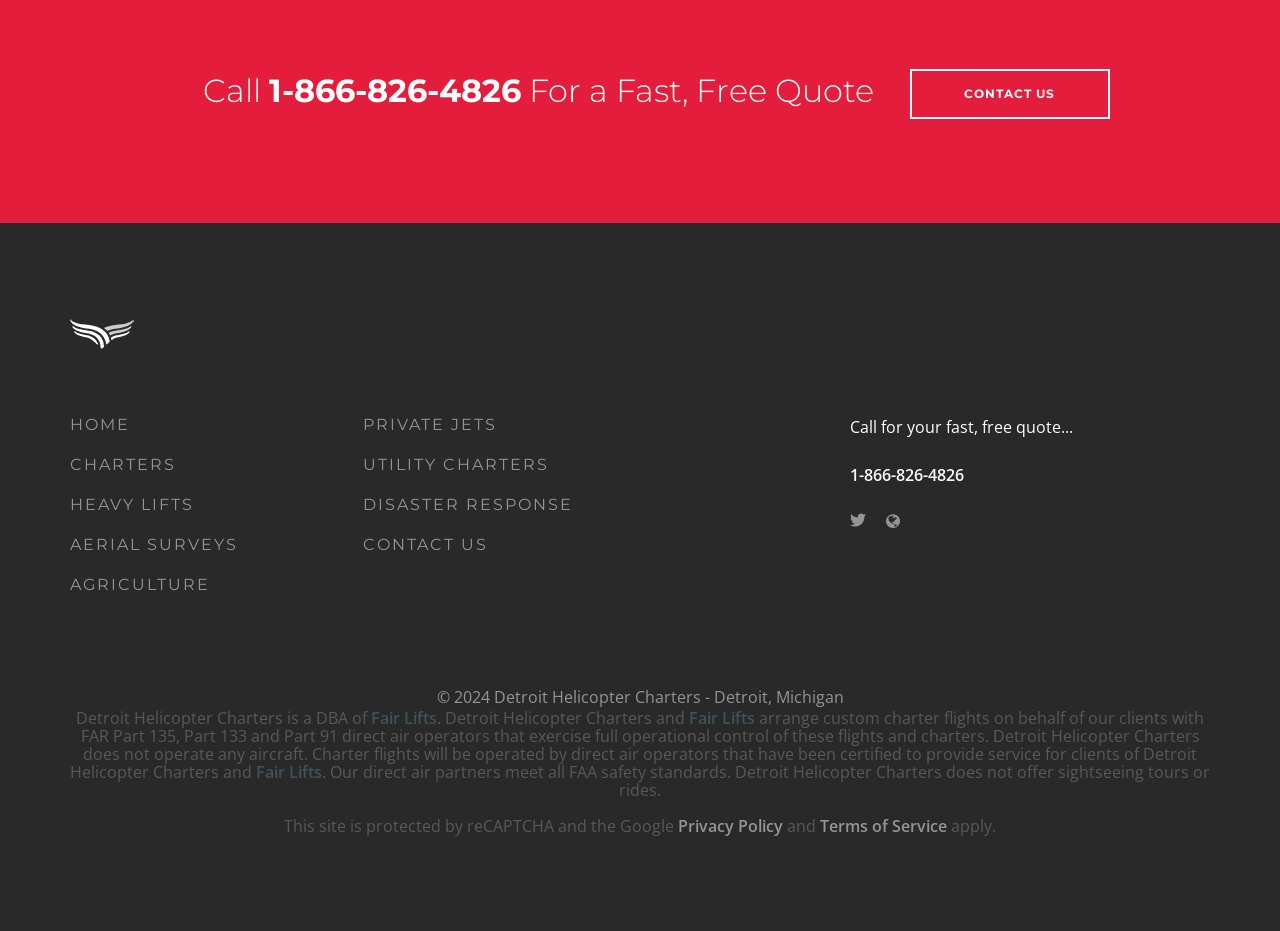What is the purpose of the links at the top of the page?
Please give a detailed and elaborate answer to the question.

I inferred the purpose of the links at the top of the page by looking at their text content, which includes 'HOME', 'CHARTERS', 'HEAVY LIFTS', etc. These links appear to be navigation links that allow users to access different sections of the website.